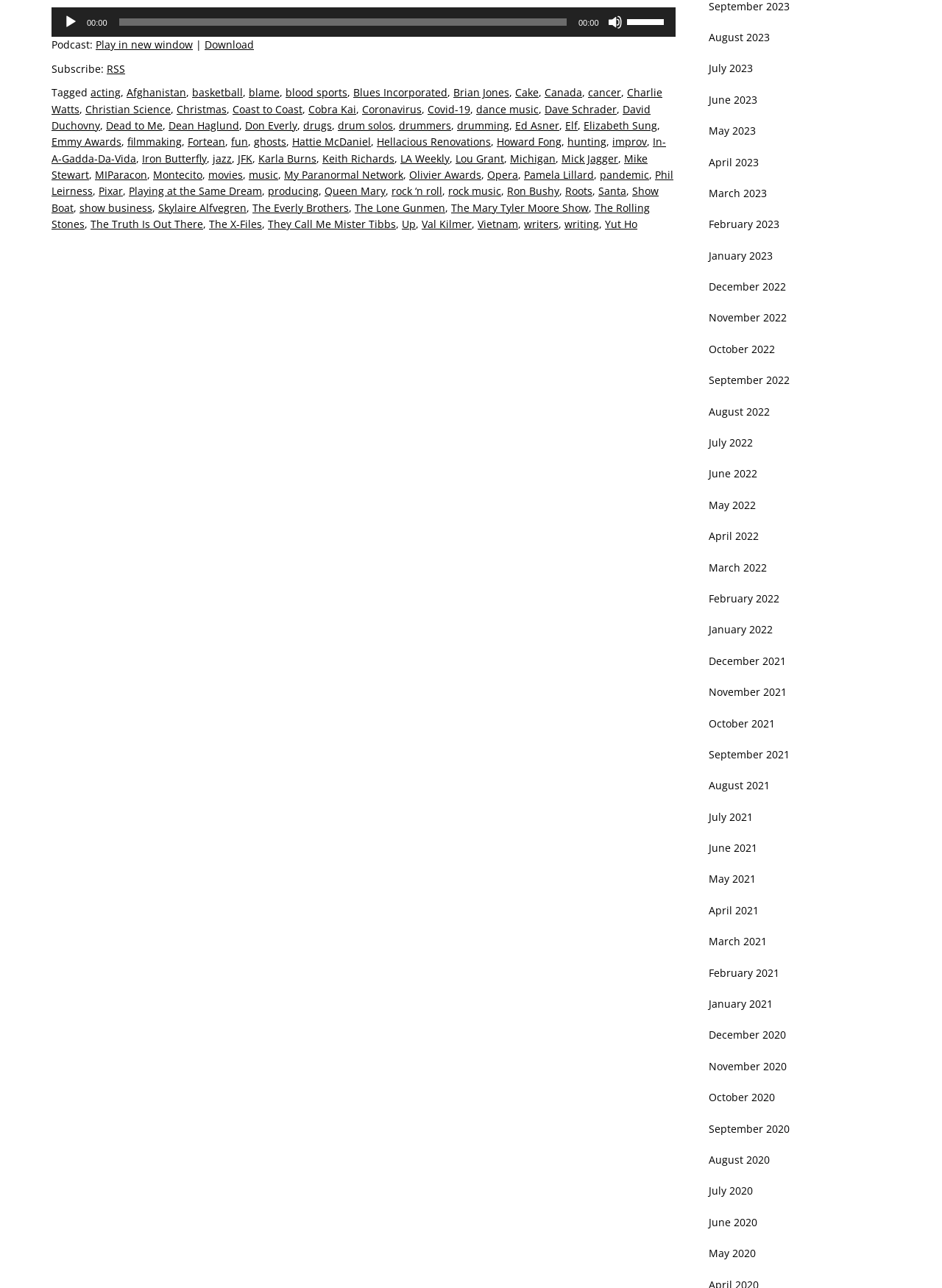Extract the bounding box coordinates of the UI element described by: "They Call Me Mister Tibbs". The coordinates should include four float numbers ranging from 0 to 1, e.g., [left, top, right, bottom].

[0.284, 0.169, 0.42, 0.179]